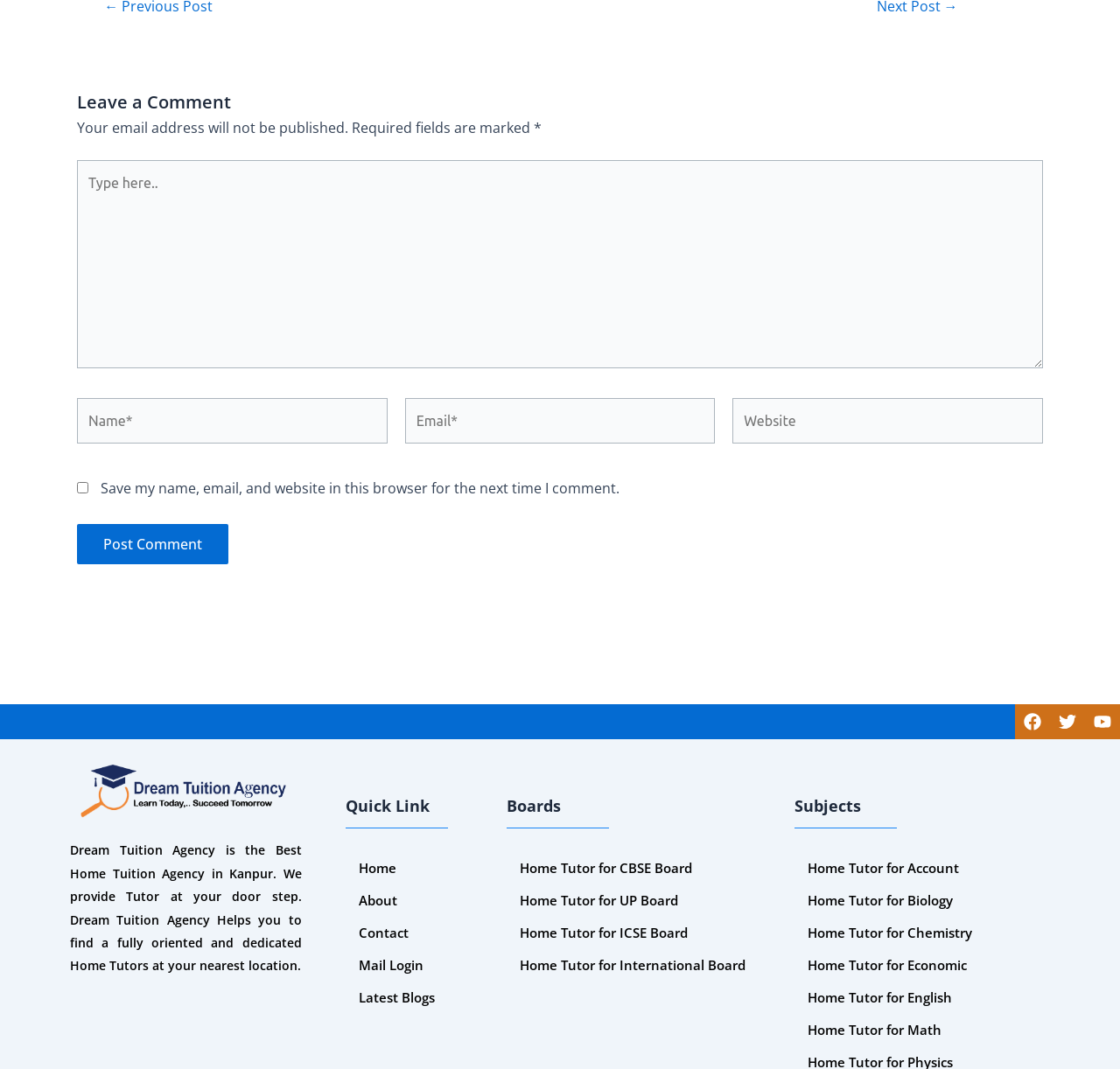Determine the bounding box for the UI element as described: "name="submit" value="Post Comment"". The coordinates should be represented as four float numbers between 0 and 1, formatted as [left, top, right, bottom].

[0.069, 0.49, 0.204, 0.528]